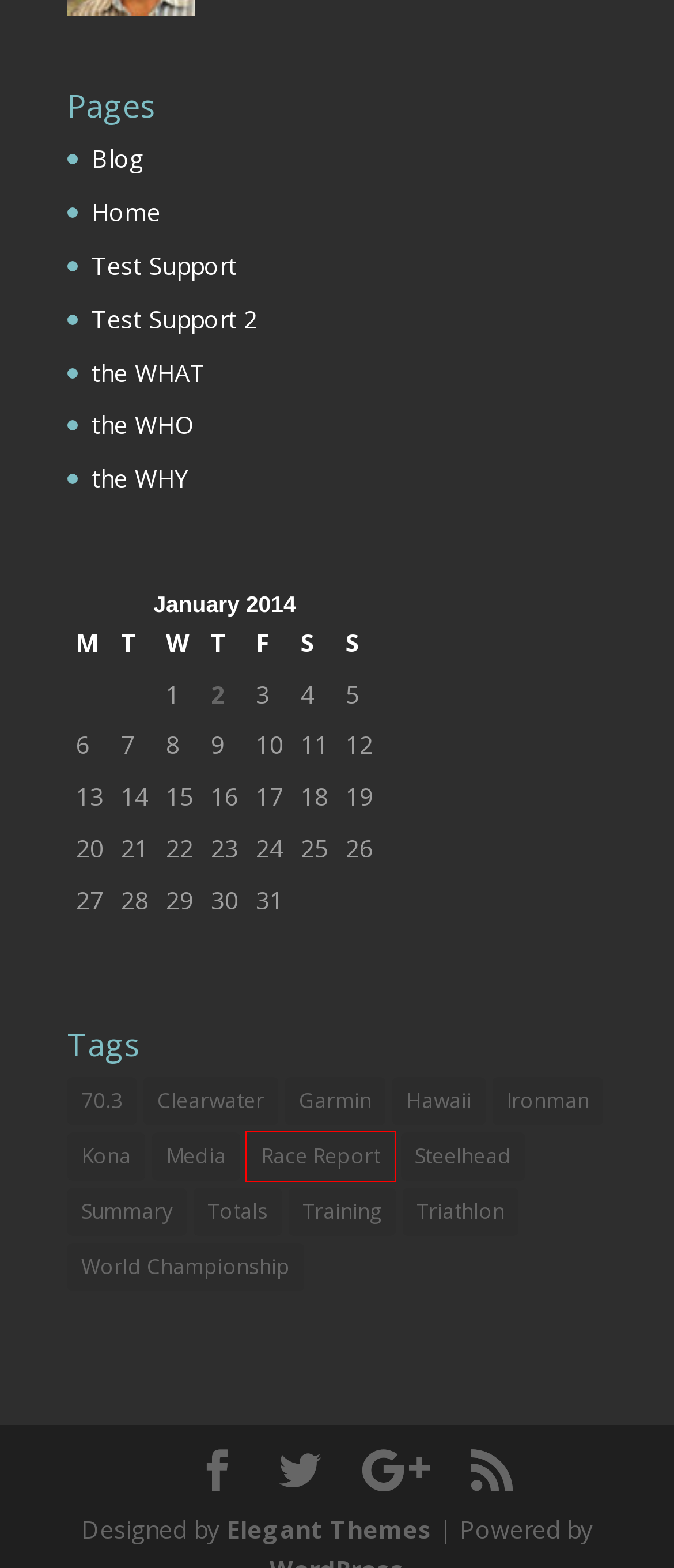Review the screenshot of a webpage which includes a red bounding box around an element. Select the description that best fits the new webpage once the element in the bounding box is clicked. Here are the candidates:
A. Training | cSquared Design
B. Totals | cSquared Design
C. Steelhead | cSquared Design
D. World Championship | cSquared Design
E. 70.3 | cSquared Design
F. the WHO | cSquared Design
G. Race Report | cSquared Design
H. Ironman | cSquared Design

G